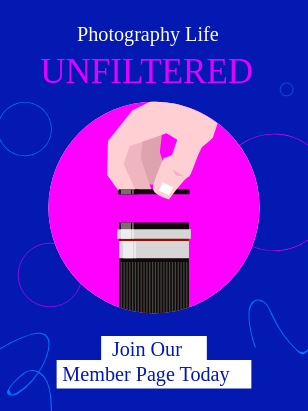Offer a detailed explanation of what is happening in the image.

The image features a vibrant design promoting the "Photography Life" member page. At the center, a stylized hand is shown manipulating a camera lens, symbolizing the art and precision of photography. The background is a deep blue, contrasting with the bold pink circular element that highlights the lens interaction. Above this visual, the text "Photography Life UNFILTERED" is prominently displayed in a striking white font, emphasizing authenticity in photography. Below, an invitation reads "Join Our Member Page Today," encouraging viewers to engage with the community and explore more about photography. This graphic effectively captures the essence of photography and community involvement.